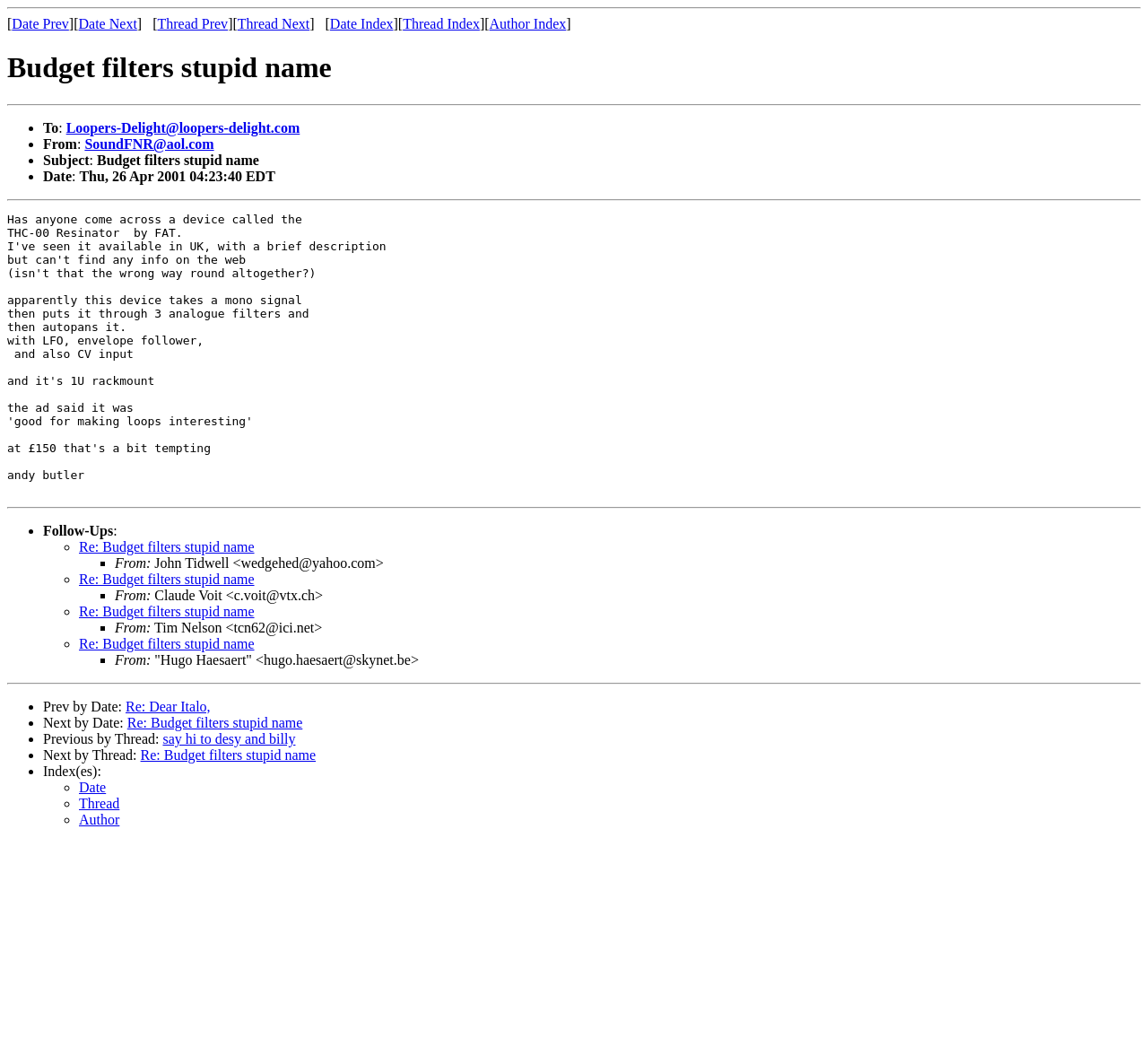Write a detailed summary of the webpage.

This webpage appears to be a discussion forum or email thread related to the topic "Budget filters stupid name". The page is divided into several sections, with a horizontal separator line separating each section.

At the top of the page, there is a heading with the title "Budget filters stupid name". Below the heading, there are several links and static text elements, including "Date Prev", "Date Next", "Thread Prev", "Thread Next", "Date Index", and "Thread Index", which suggest that the page is part of a larger discussion thread.

The main content of the page is a list of email messages or posts, each marked with a bullet point or list marker. Each post includes information such as the sender's name and email address, the date and time of the post, and the subject line. The posts are arranged in a vertical list, with the most recent post at the top.

There are several links within the posts, including "Re: Budget filters stupid name", which suggests that the posts are responses to an initial message with this subject line. The links are scattered throughout the page, often accompanied by static text elements such as "From:" and "Subject:".

At the bottom of the page, there are several more links and static text elements, including "Prev by Date:", "Next by Date:", "Previous by Thread:", and "Next by Thread:", which suggest that the page is part of a larger discussion thread. There are also links to "Index(es):", which may provide a way to navigate the thread or access related information.

Overall, the page appears to be a discussion forum or email thread related to the topic "Budget filters stupid name", with a focus on providing access to related information and facilitating navigation within the thread.